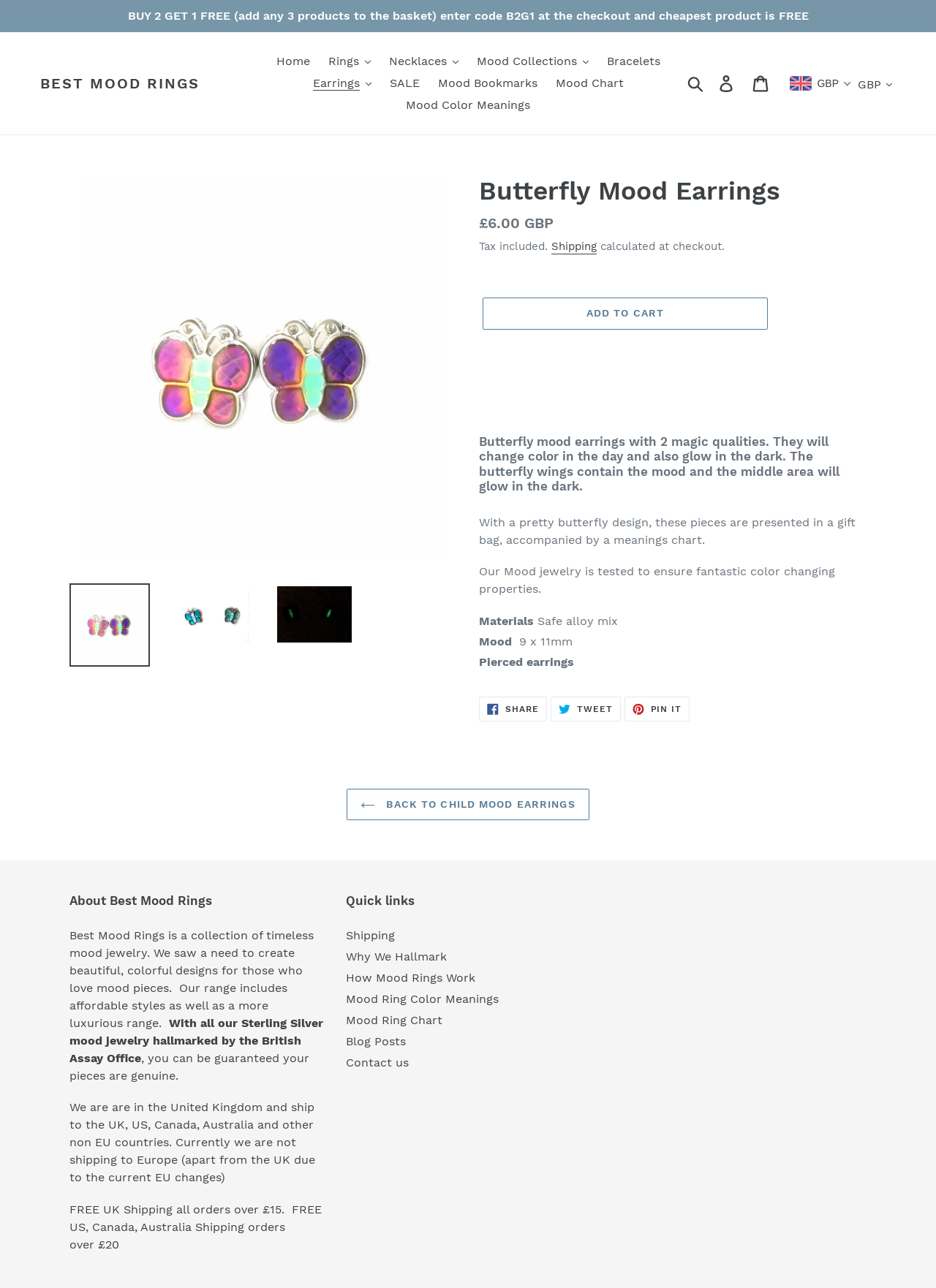Locate the bounding box coordinates of the segment that needs to be clicked to meet this instruction: "Click the 'Prev' link to read the previous article".

None